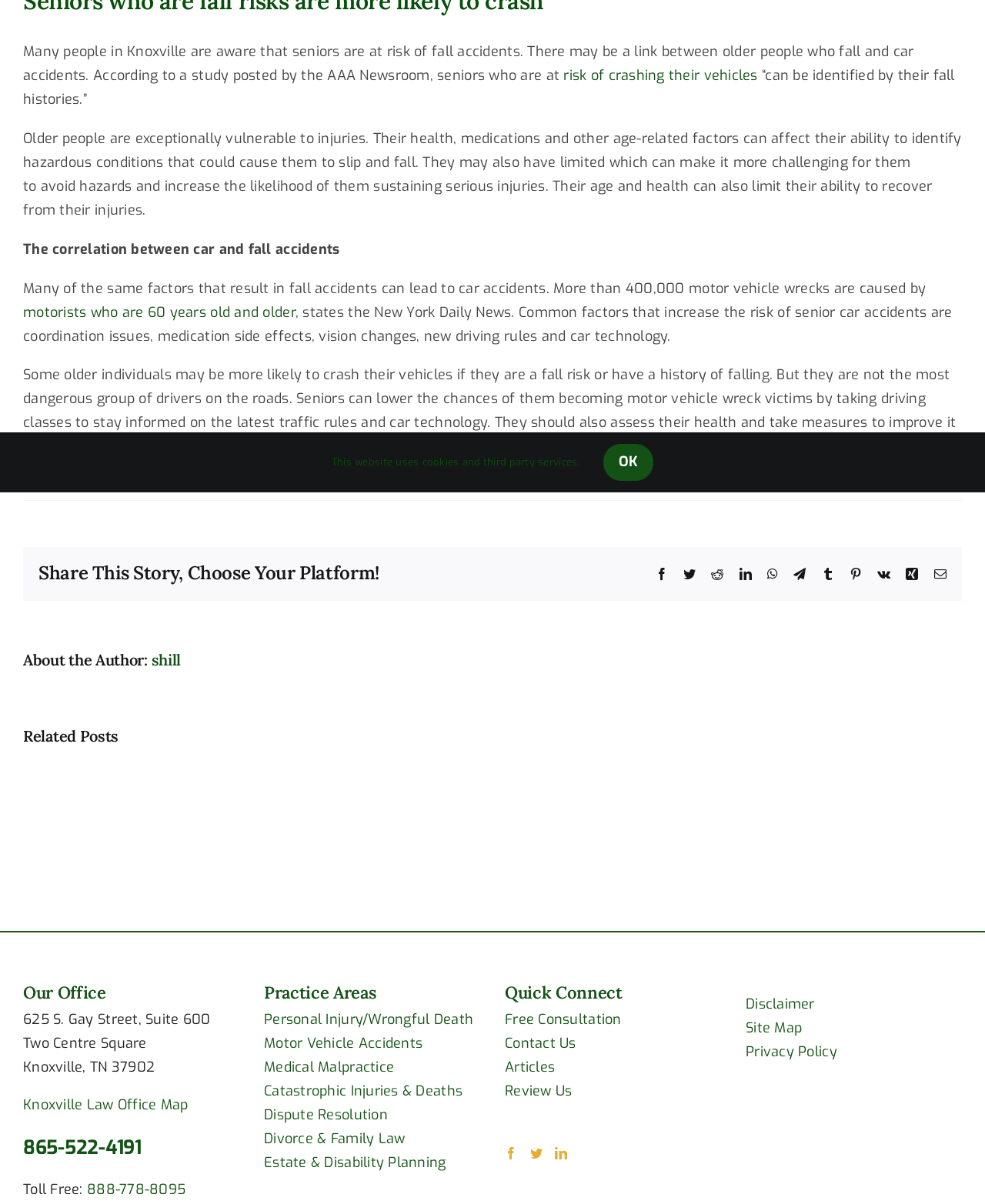Locate the bounding box of the UI element with the following description: "888-778-8095".

[0.088, 0.98, 0.188, 0.995]